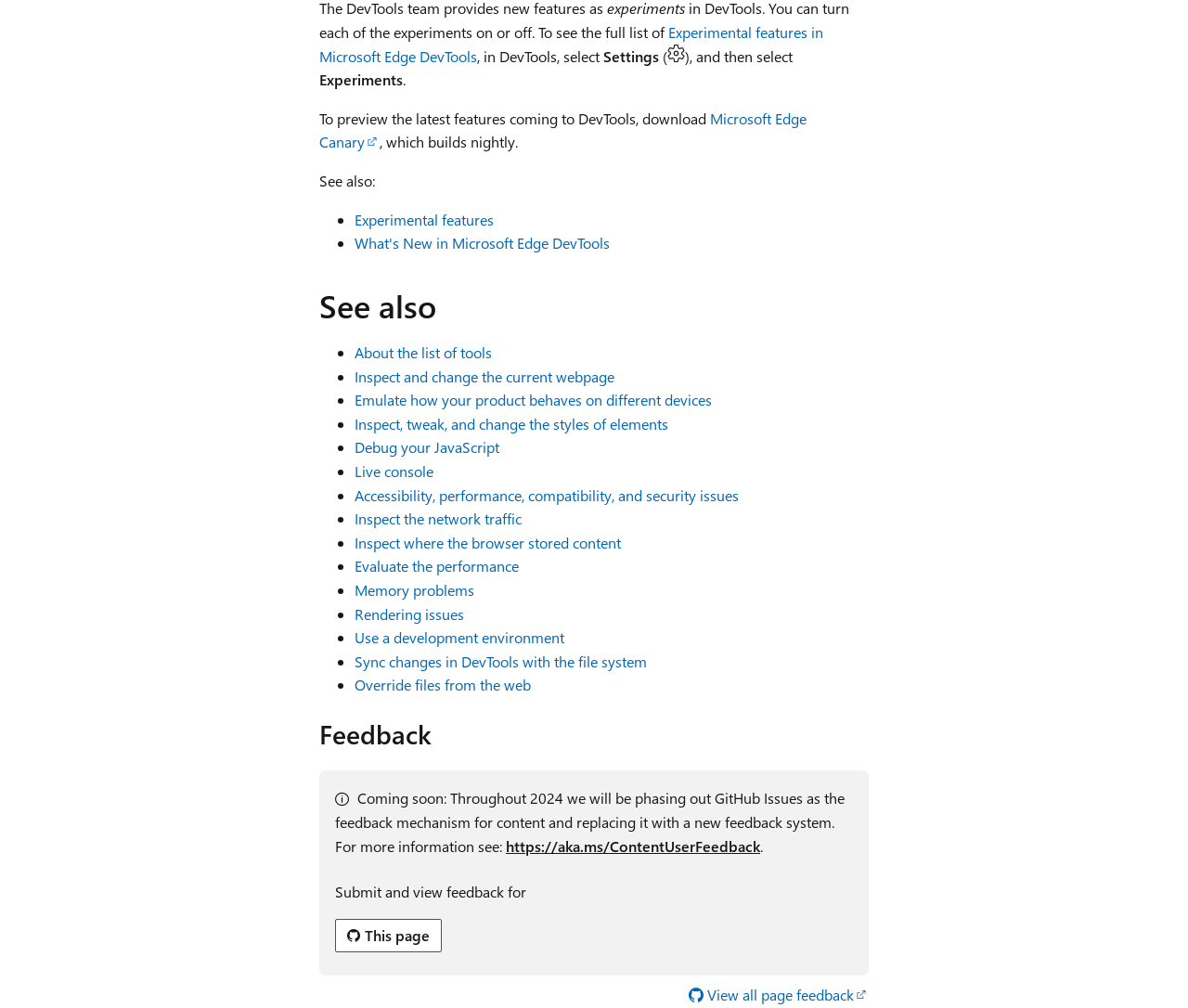What is the purpose of Microsoft Edge Canary? Look at the image and give a one-word or short phrase answer.

Preview latest features